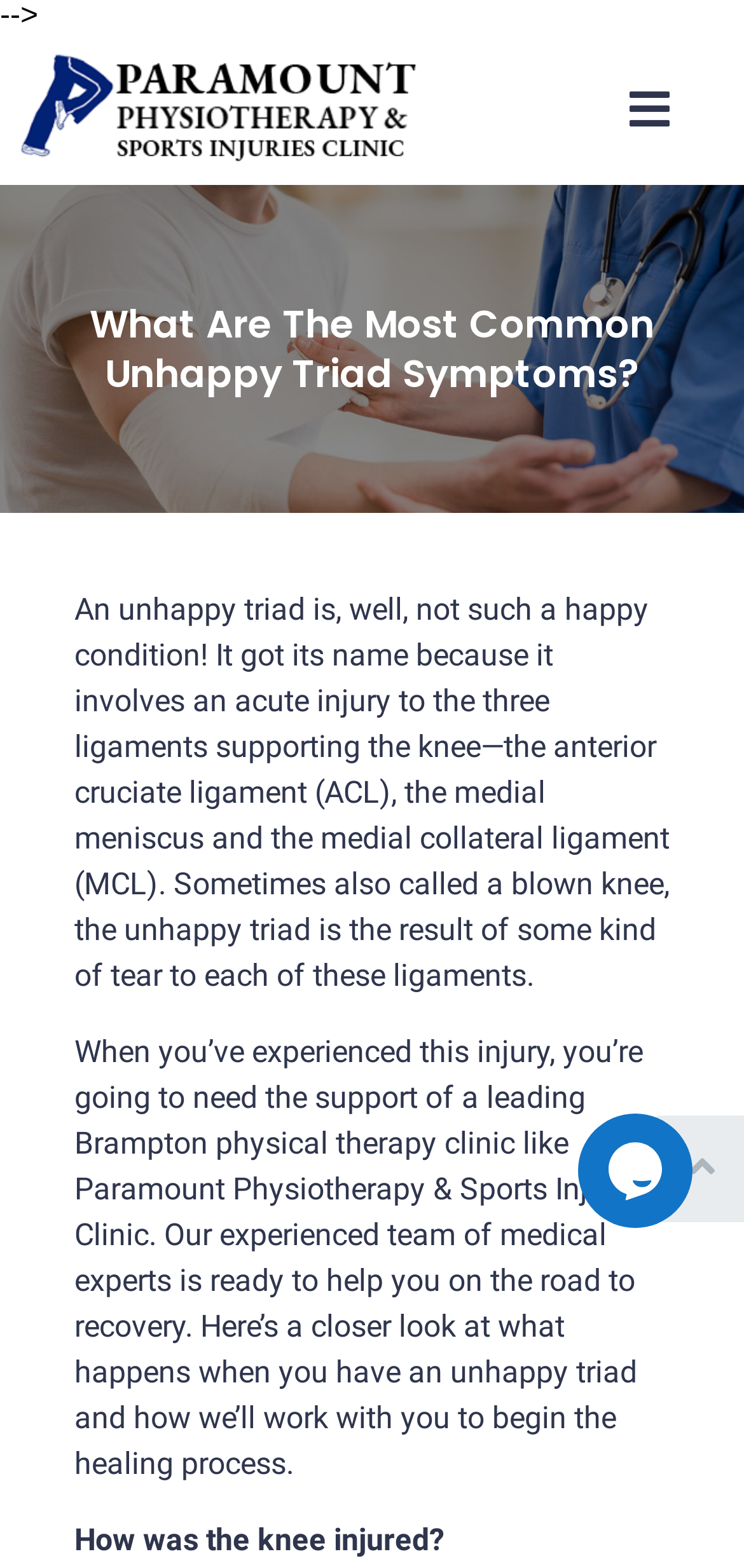Given the description "Send", provide the bounding box coordinates of the corresponding UI element.

[0.128, 0.557, 0.872, 0.618]